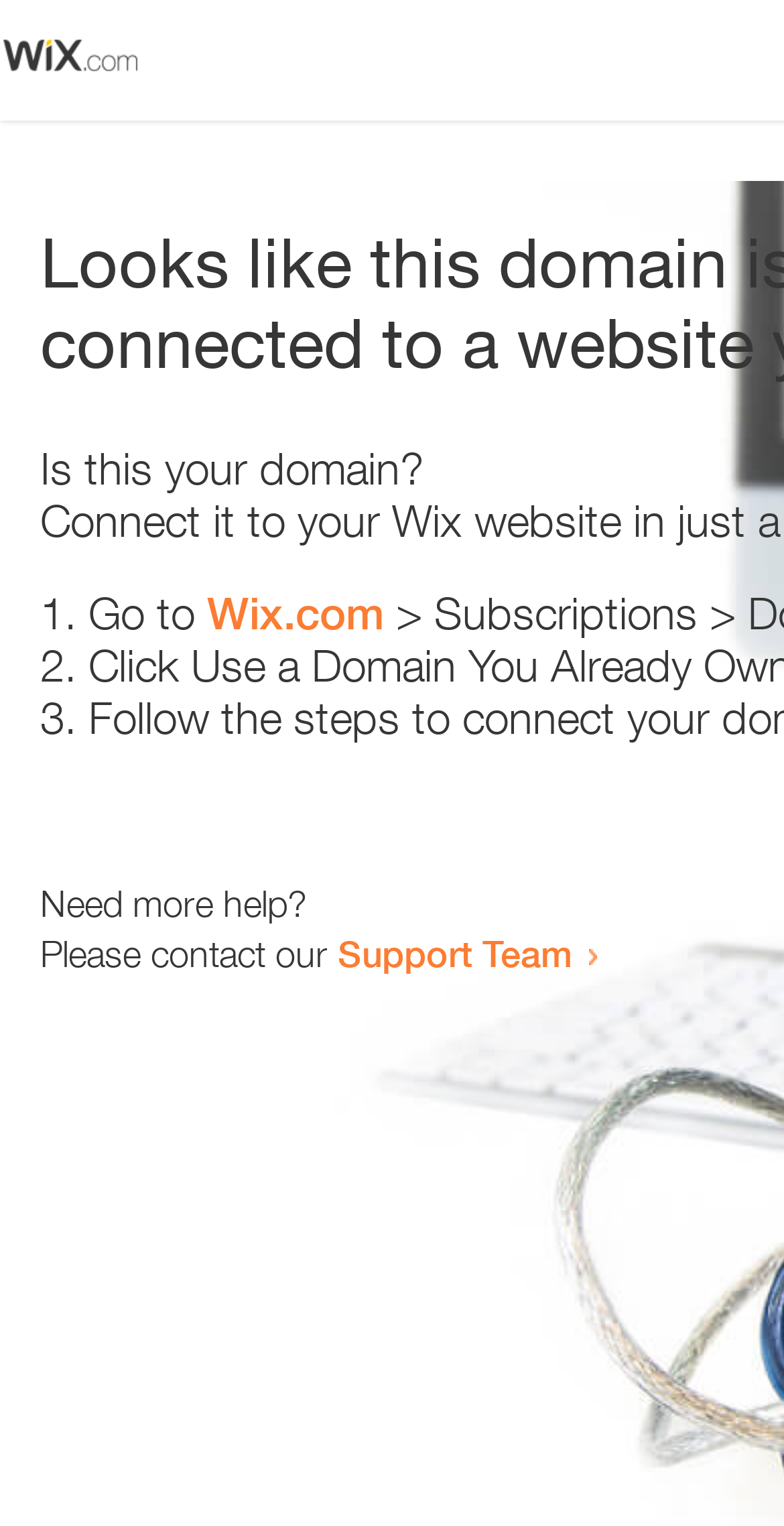What is the tone of the webpage?
Refer to the screenshot and respond with a concise word or phrase.

helpful